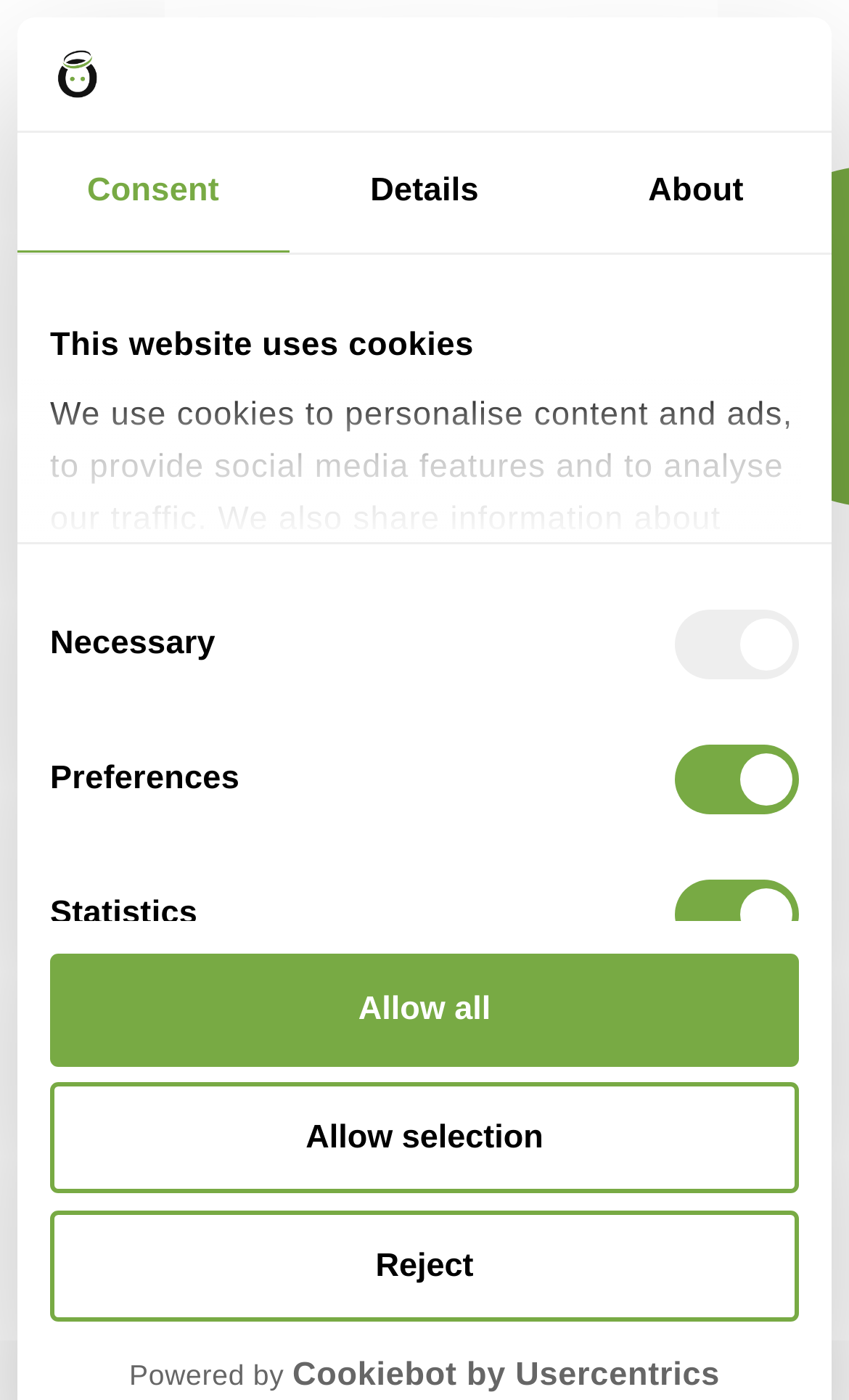Determine the bounding box coordinates of the clickable region to carry out the instruction: "Go to the 'IT staffing services' page".

[0.0, 0.047, 1.0, 0.072]